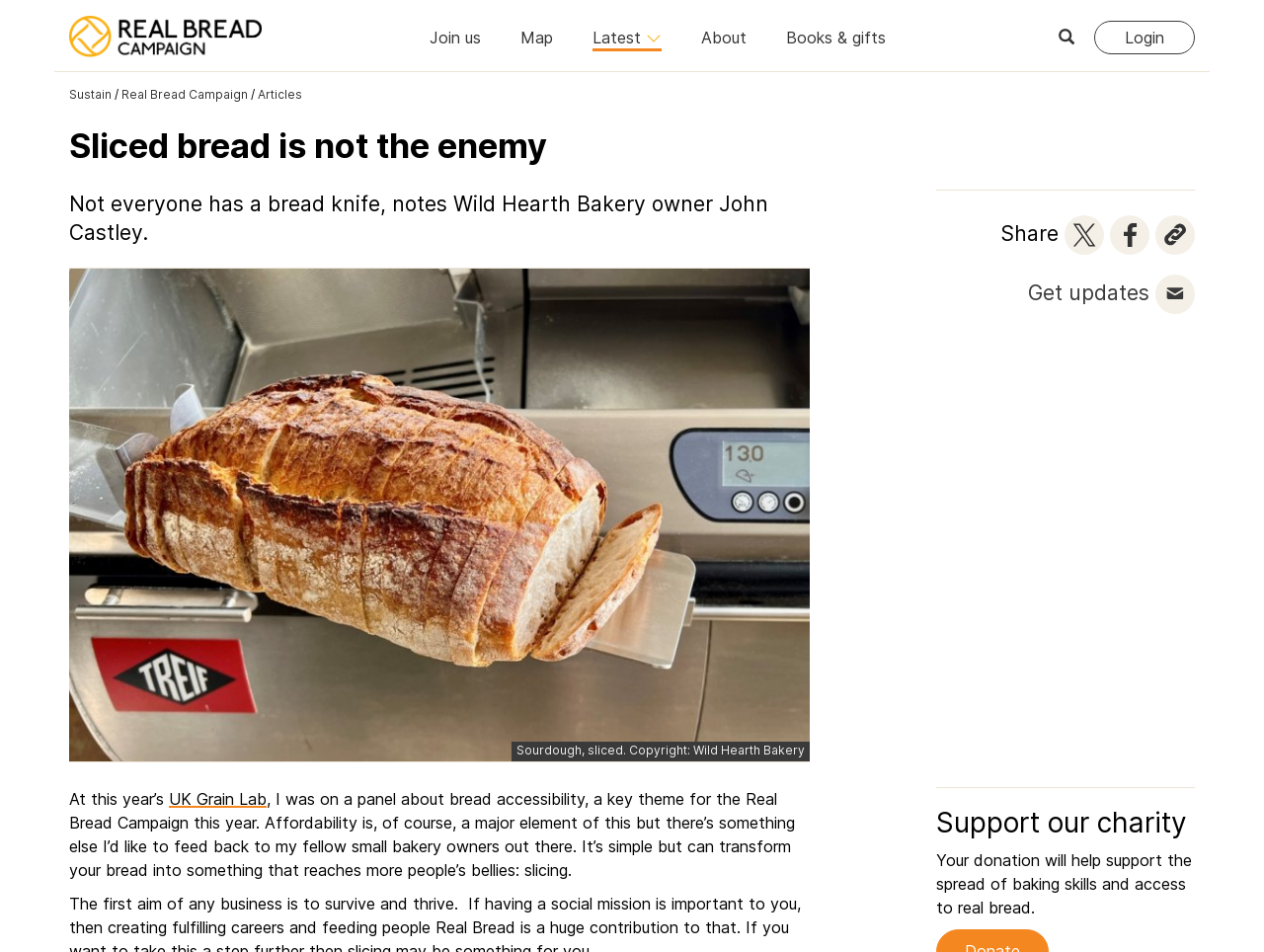Locate the coordinates of the bounding box for the clickable region that fulfills this instruction: "Click on the 'About' link".

[0.555, 0.001, 0.591, 0.054]